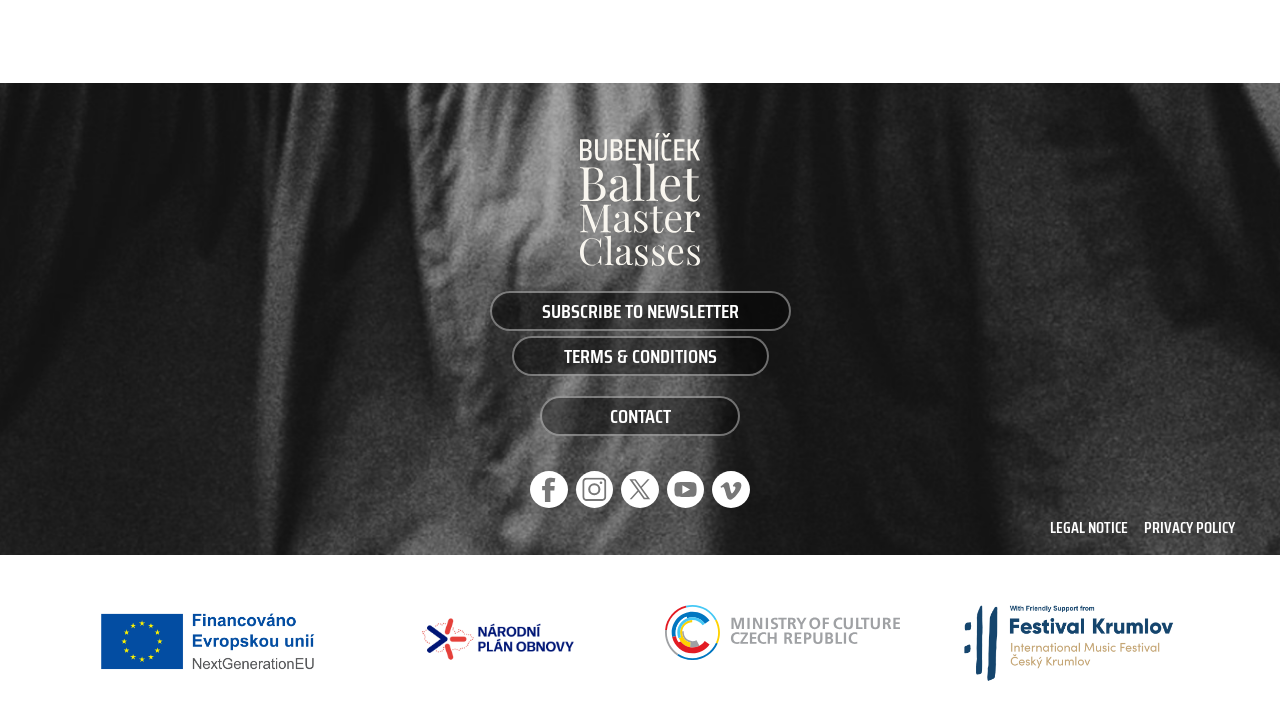Provide a one-word or short-phrase answer to the question:
What is the purpose of the link 'CONTACT'?

Contact information